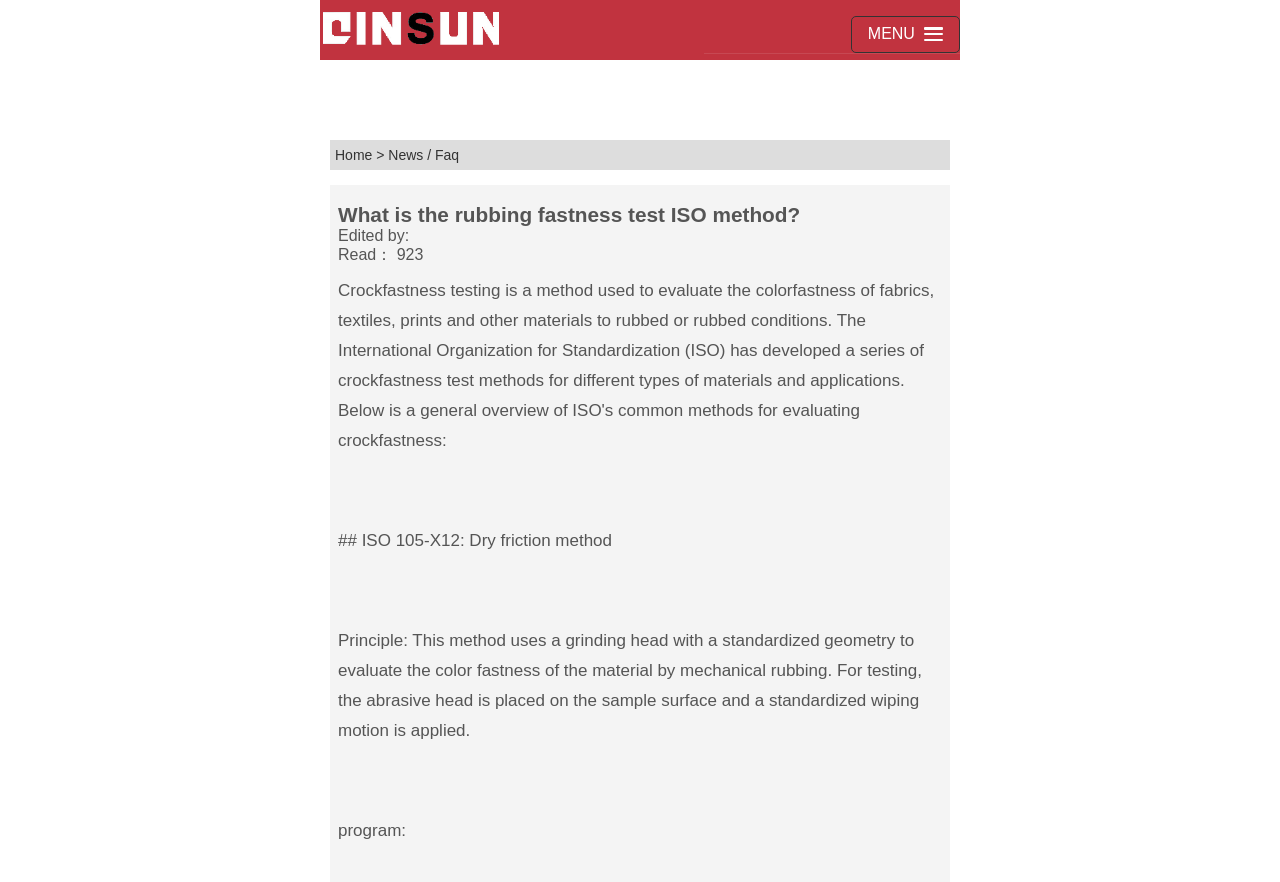Please provide a detailed answer to the question below by examining the image:
How many times has the article been read?

I found the answer by looking at the static text element with the text '923' next to the text 'Read：'.